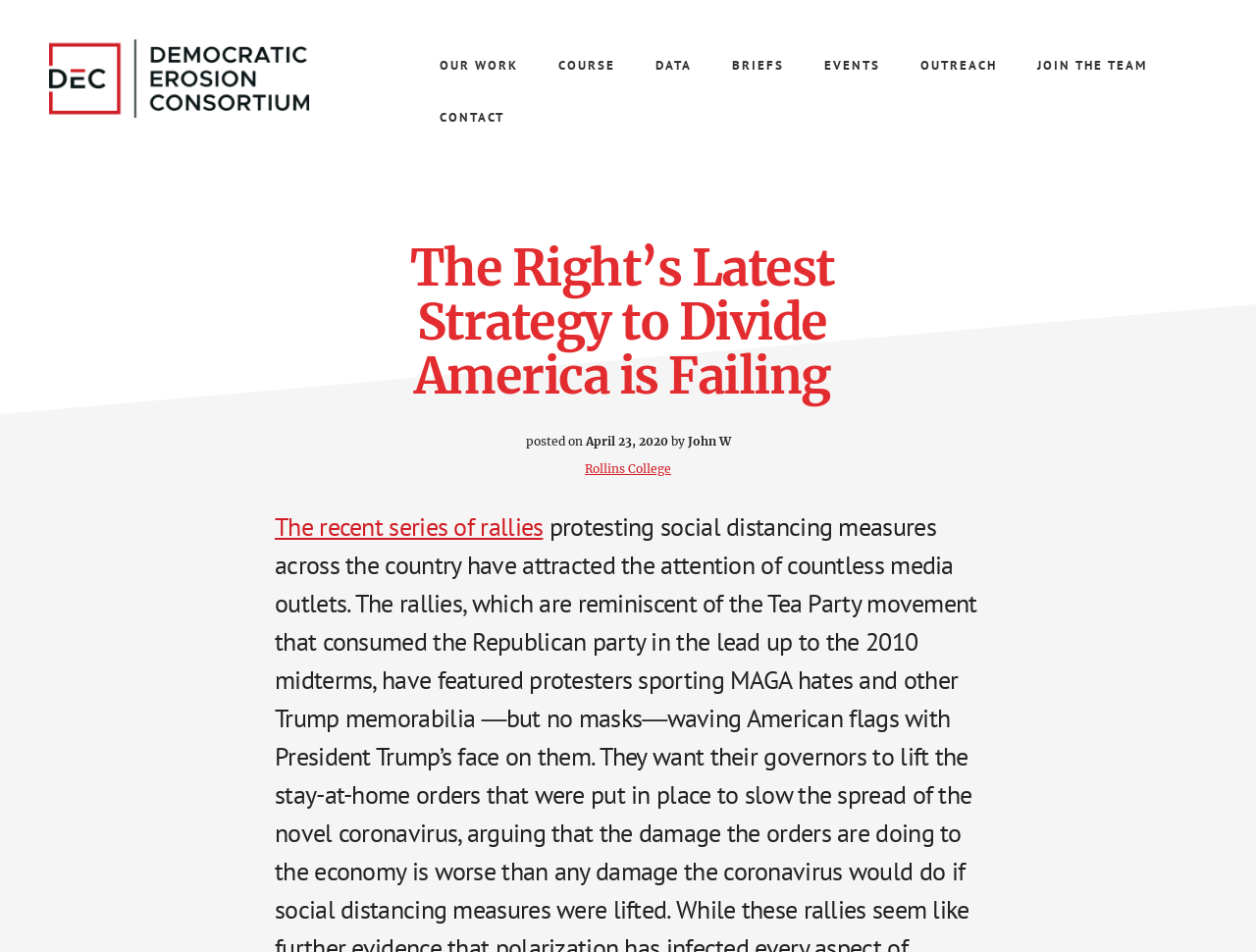Look at the image and give a detailed response to the following question: What is the affiliation of the author?

I found the answer by looking at the article section of the webpage, where it says 'by John W' and then provides a link to 'Rollins College', which is likely the author's affiliation.